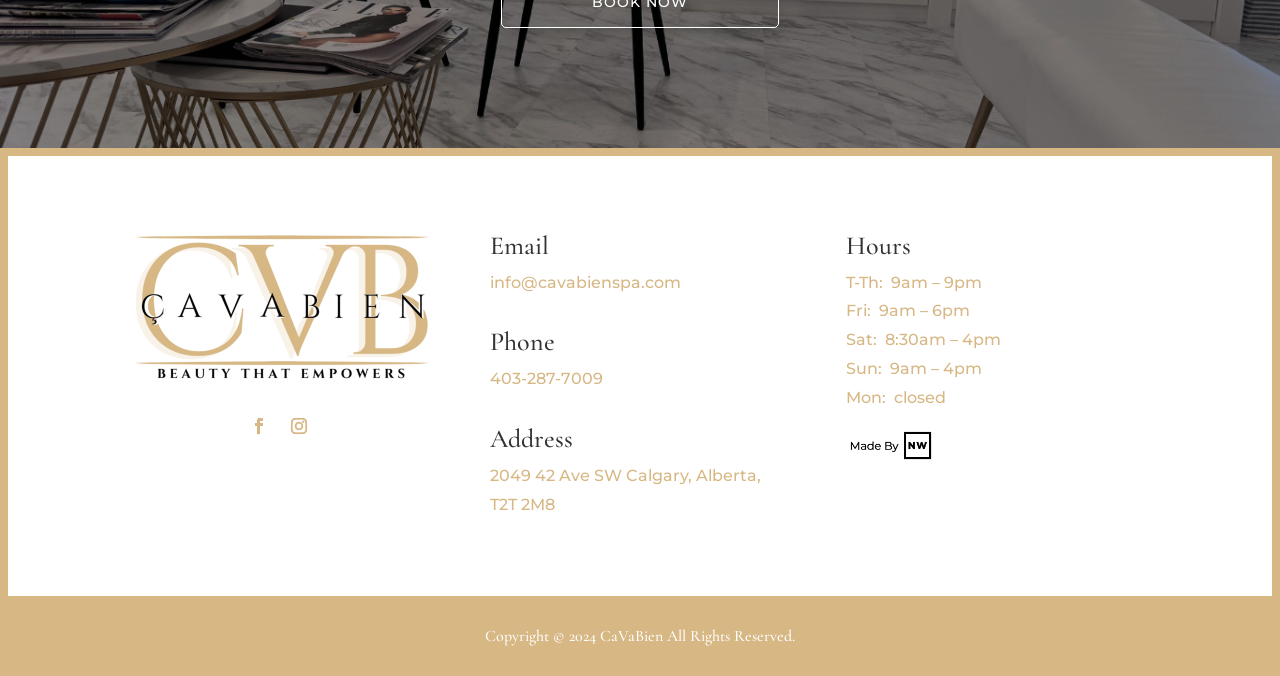Please answer the following query using a single word or phrase: 
What is the email address of CaVaBien?

info@cavabienspa.com